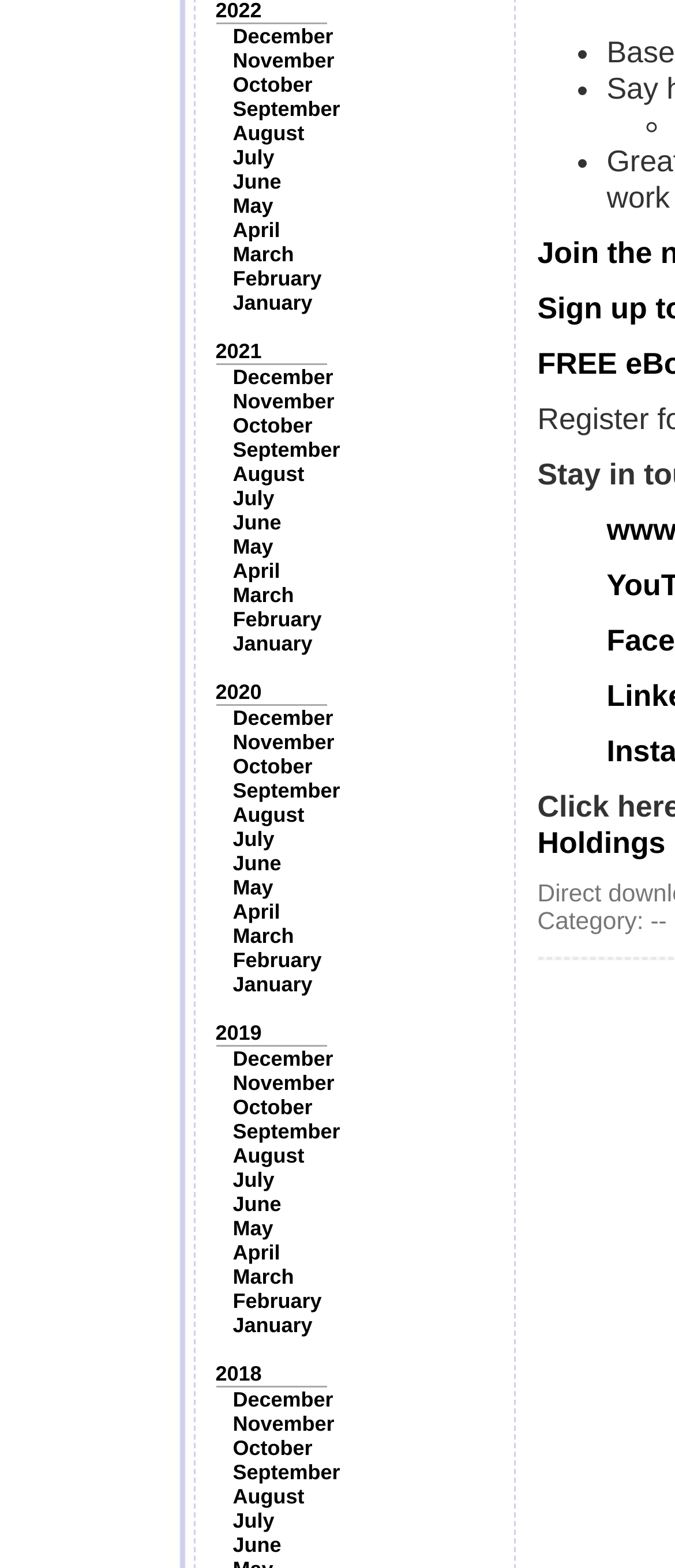Find the bounding box coordinates of the element's region that should be clicked in order to follow the given instruction: "View 2021". The coordinates should consist of four float numbers between 0 and 1, i.e., [left, top, right, bottom].

[0.319, 0.216, 0.388, 0.232]